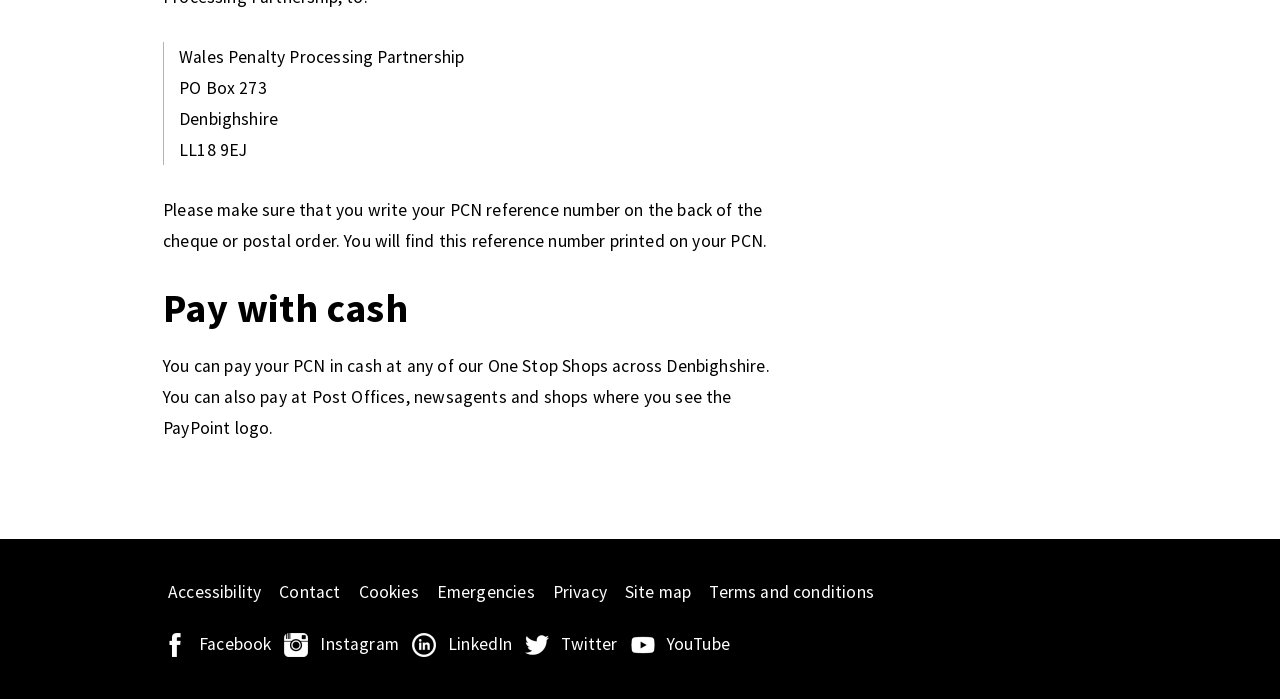Could you indicate the bounding box coordinates of the region to click in order to complete this instruction: "Click 'Accessibility'".

[0.127, 0.829, 0.208, 0.868]